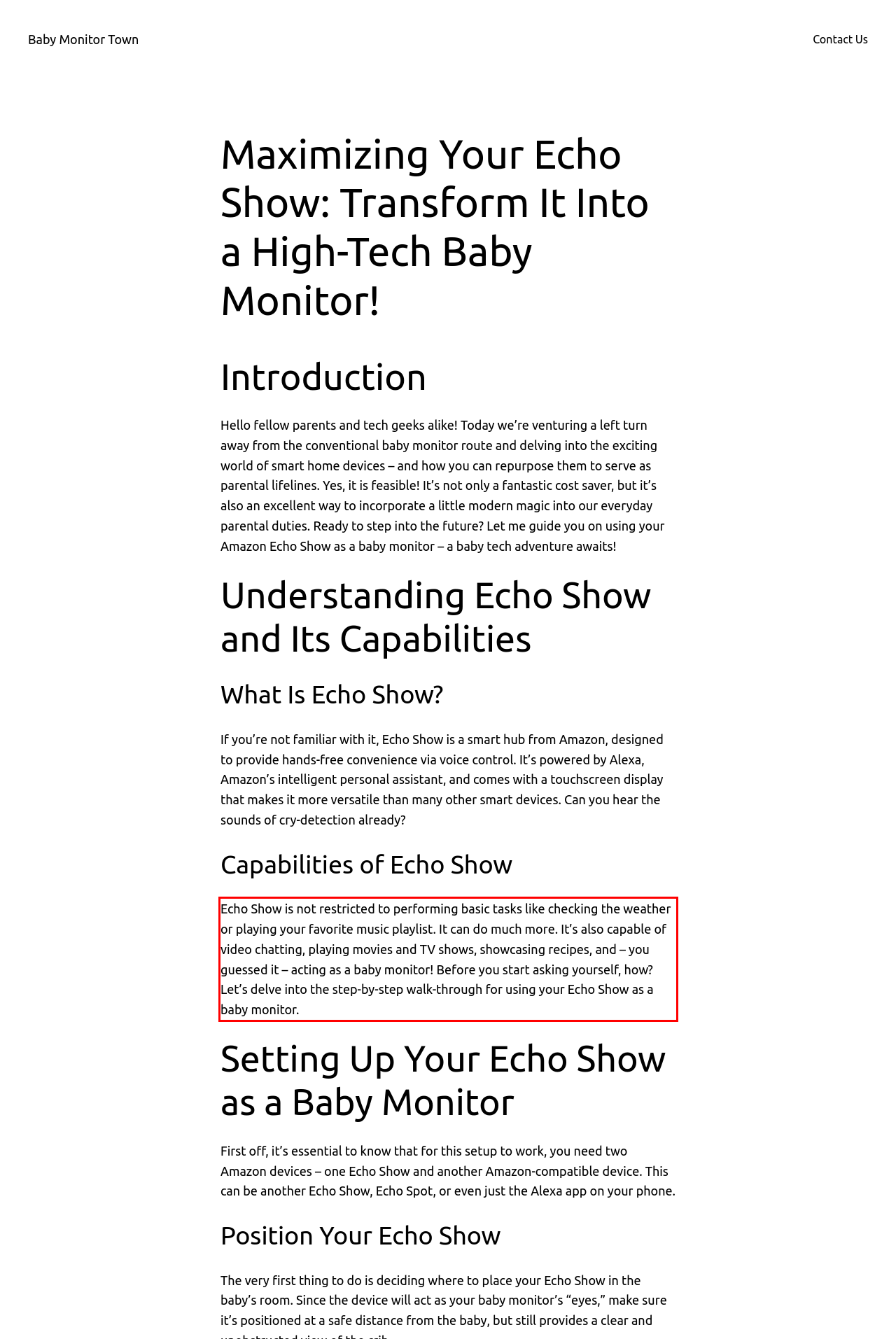You are given a screenshot with a red rectangle. Identify and extract the text within this red bounding box using OCR.

Echo Show is not restricted to performing basic tasks like checking the weather or playing your favorite music playlist. It can do much more. It’s also capable of video chatting, playing movies and TV shows, showcasing recipes, and – you guessed it – acting as a baby monitor! Before you start asking yourself, how? Let’s delve into the step-by-step walk-through for using your Echo Show as a baby monitor.